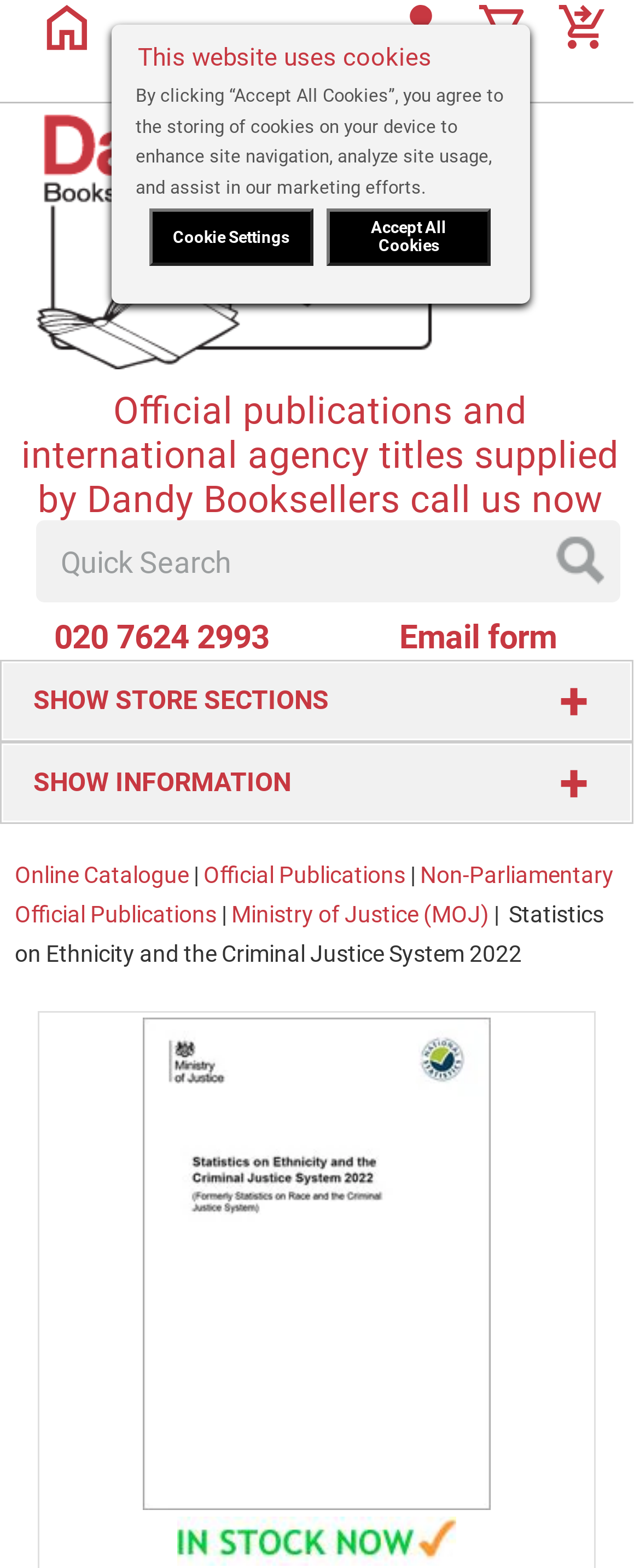Determine the bounding box coordinates of the target area to click to execute the following instruction: "contact us by phone."

[0.084, 0.394, 0.42, 0.419]